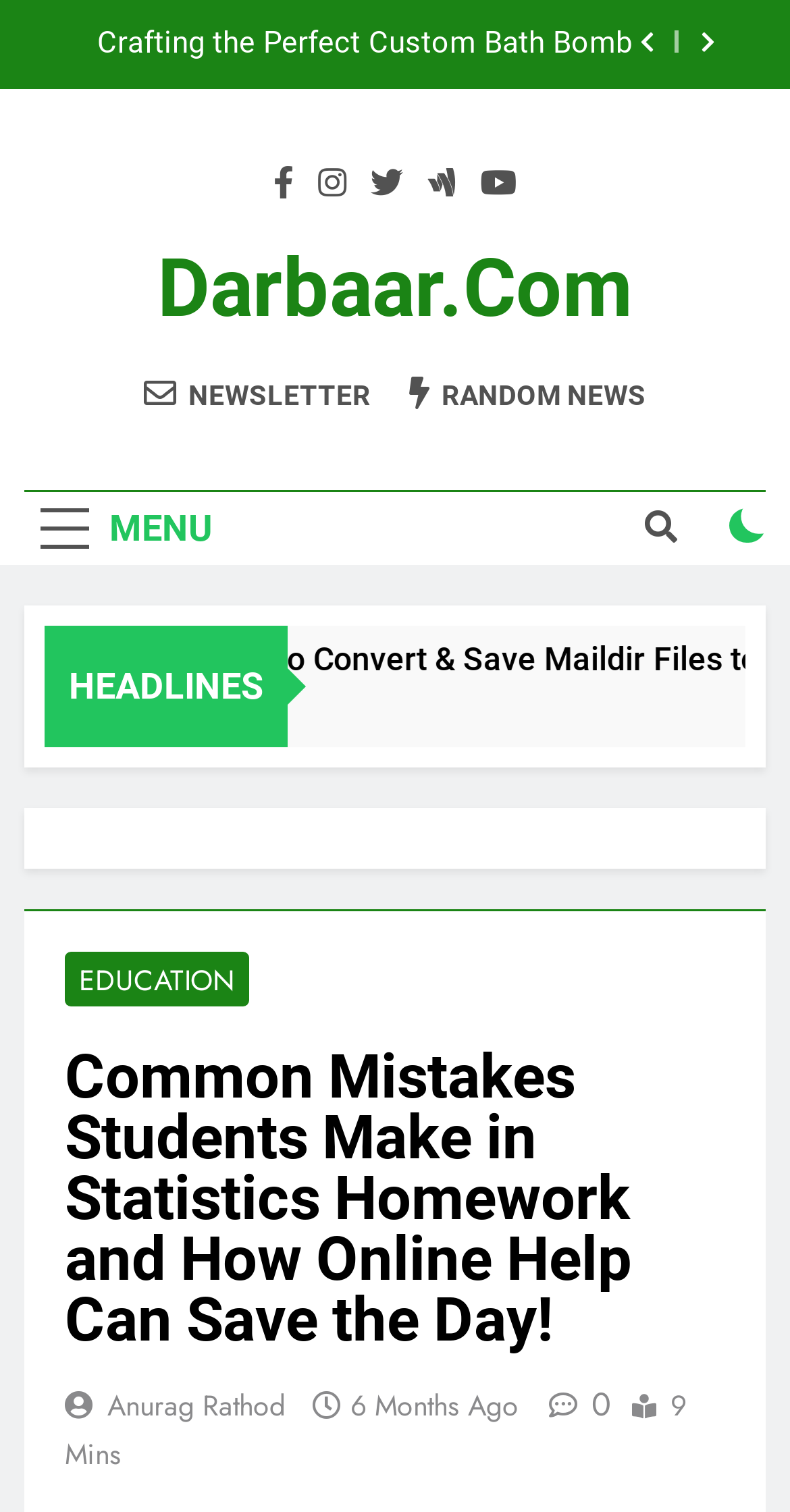Answer the following query concisely with a single word or phrase:
What is the purpose of the button with the '' icon?

Unknown